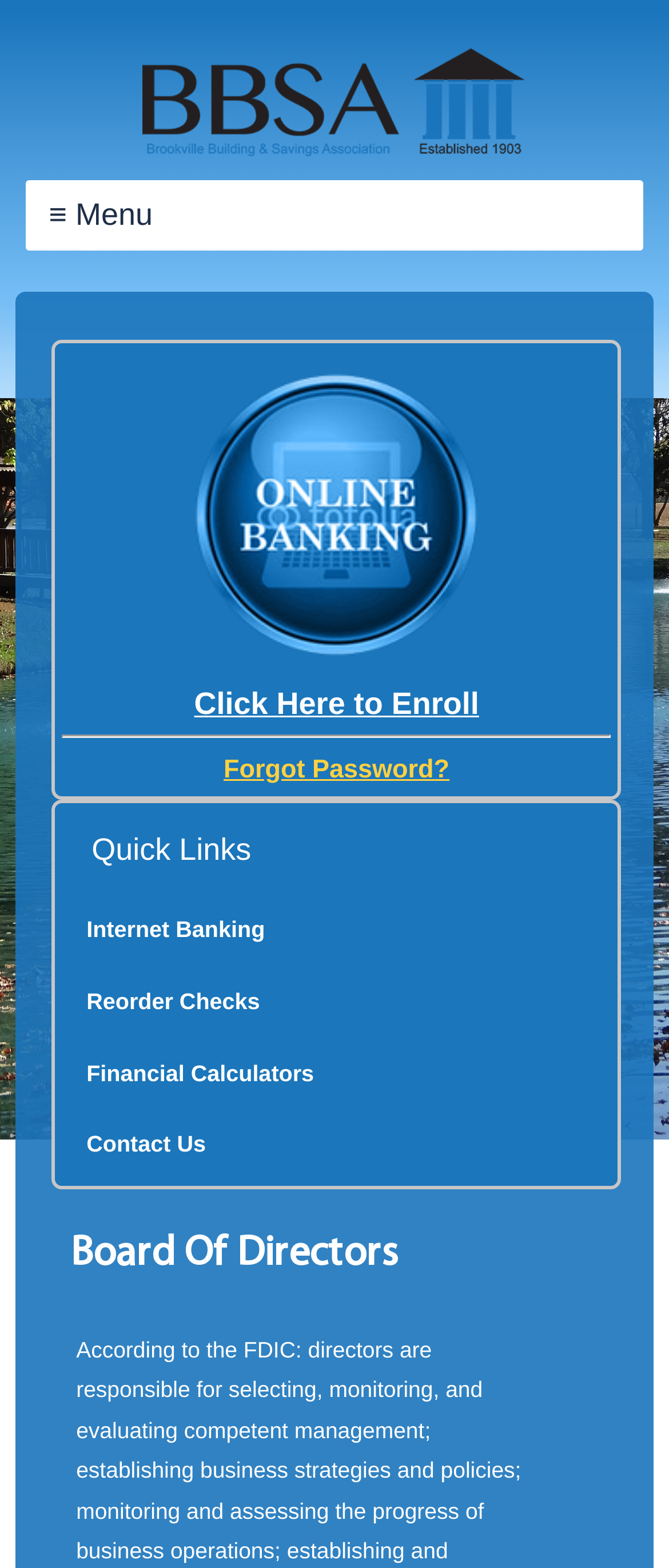Produce an extensive caption that describes everything on the webpage.

The webpage is about the Board of Directors of Brookville Building & Savings. At the top left, there is a menu icon labeled "≡ Menu". To the right of the menu icon, there is a link to the banking section, accompanied by an image related to banking. Below the menu icon, there is a heading "Click Here to Enroll" with a link to enroll. 

Underneath, there is a horizontal separator line. Below the separator, there is a heading "Forgot Password?" with a link to reset the password. 

Further down, there is a heading "Quick Links" followed by four links: "Internet Banking", "Reorder Checks", "Financial Calculators", and "Contact Us". These links are arranged vertically, one below the other.

At the bottom of the page, there is a heading "Board Of Directors", which is likely the main content of the page.